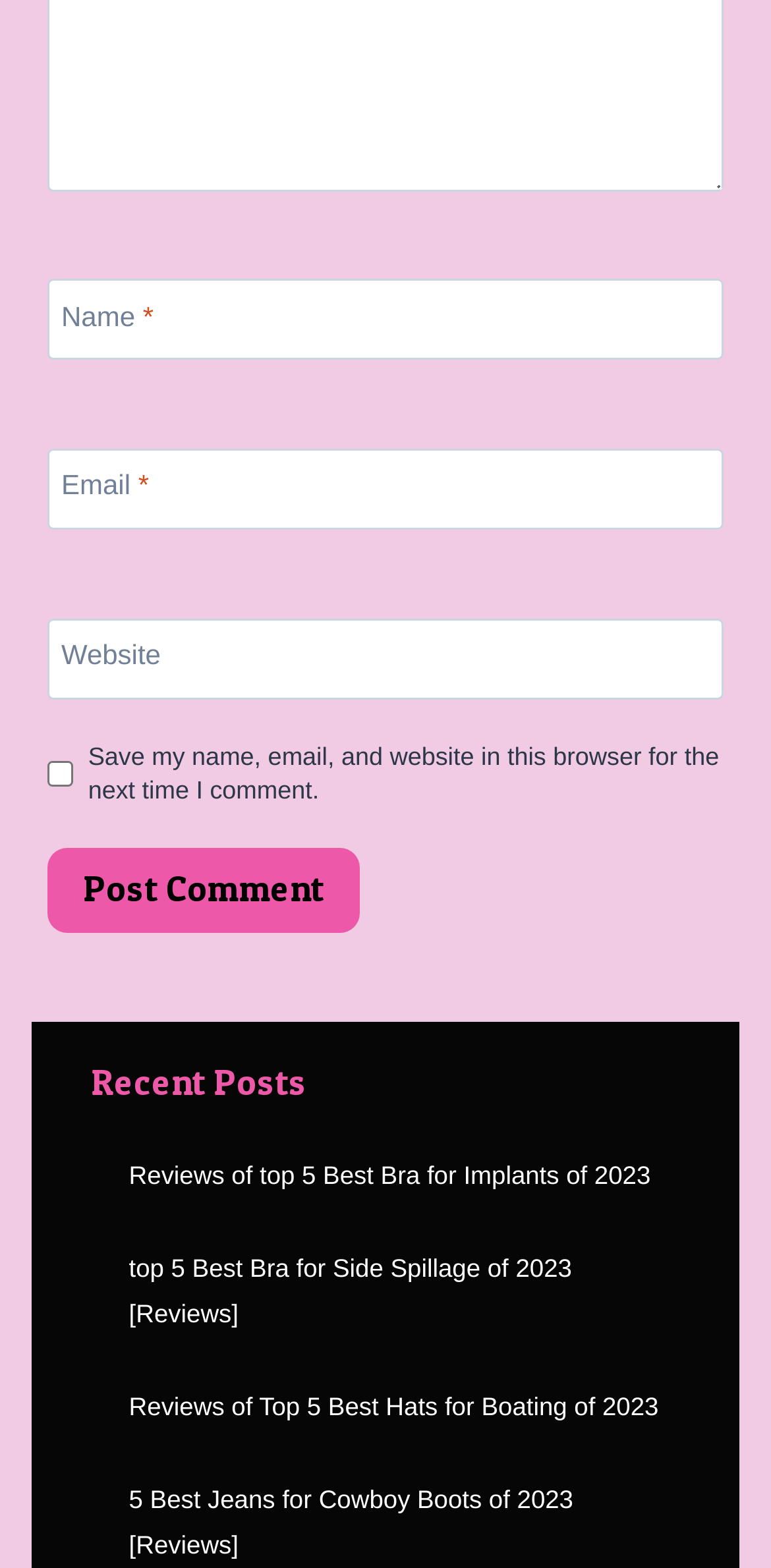Please determine the bounding box coordinates of the element's region to click in order to carry out the following instruction: "Read the Reviews of top 5 Best Bra for Implants of 2023". The coordinates should be four float numbers between 0 and 1, i.e., [left, top, right, bottom].

[0.167, 0.739, 0.844, 0.758]